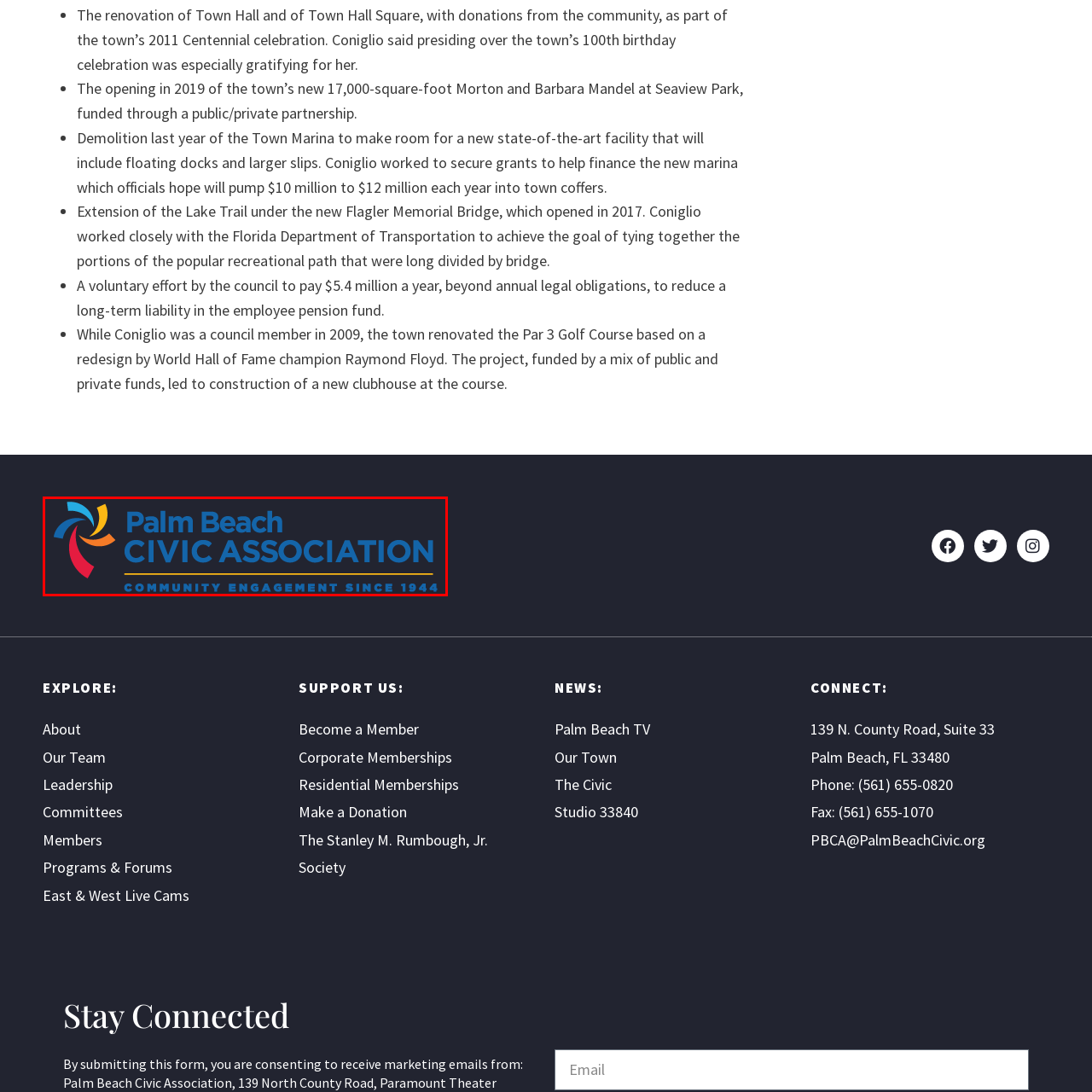Give a thorough and detailed explanation of the image enclosed by the red border.

The image features the logo of the Palm Beach Civic Association, an organization founded in 1944 dedicated to fostering community engagement. The logo showcases a stylized swirl design in vibrant colors—blue, red, and orange—symbolizing dynamism and inclusivity. The bold text highlights the association's name, "Palm Beach CIVIC ASSOCIATION," with a tagline stating "COMMUNITY ENGAGEMENT SINCE 1944." This visual identity reflects the association's mission to strengthen community ties and promote civic participation in Palm Beach.